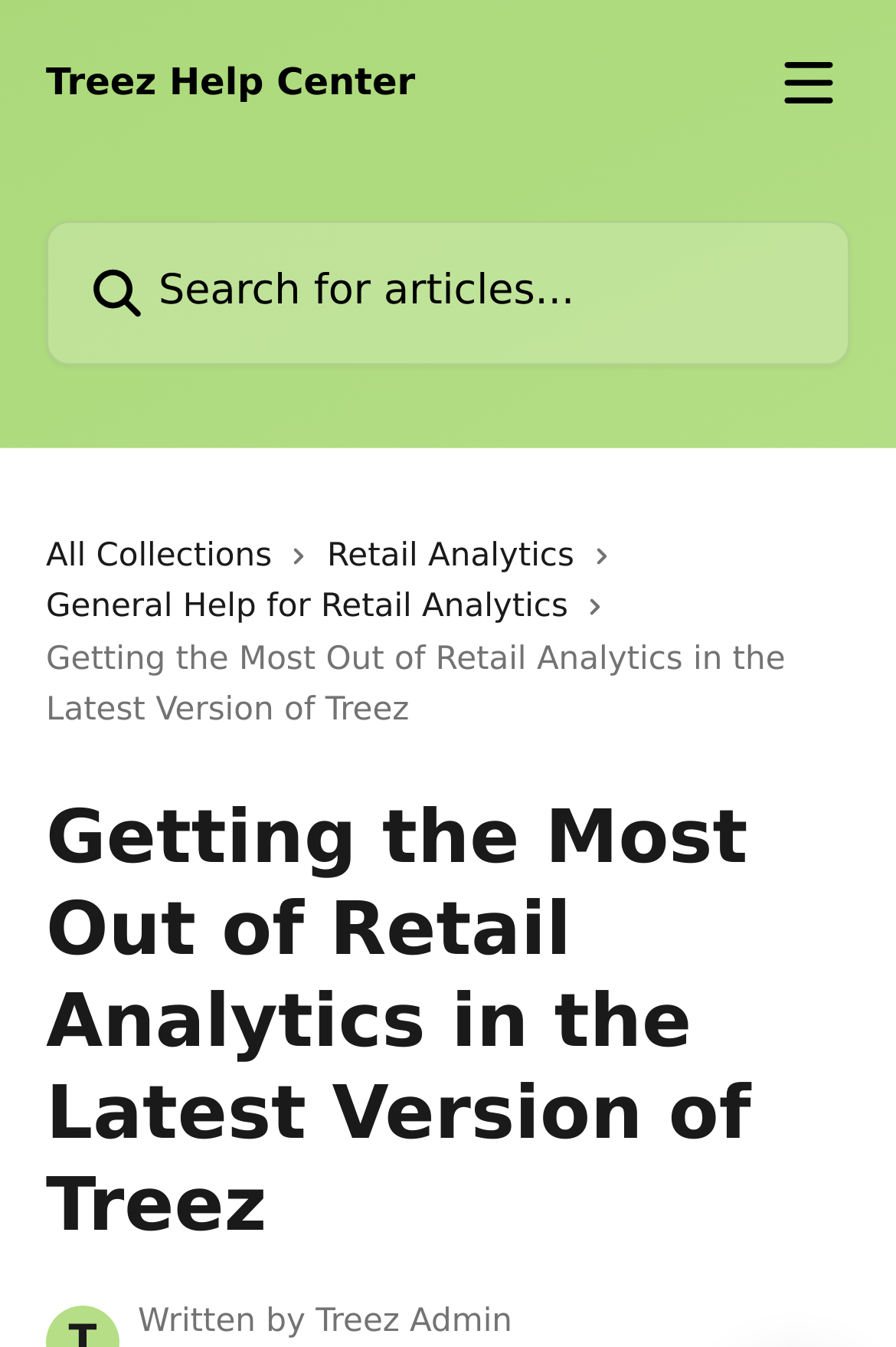Find the bounding box of the element with the following description: "Our Service Areas". The coordinates must be four float numbers between 0 and 1, formatted as [left, top, right, bottom].

None